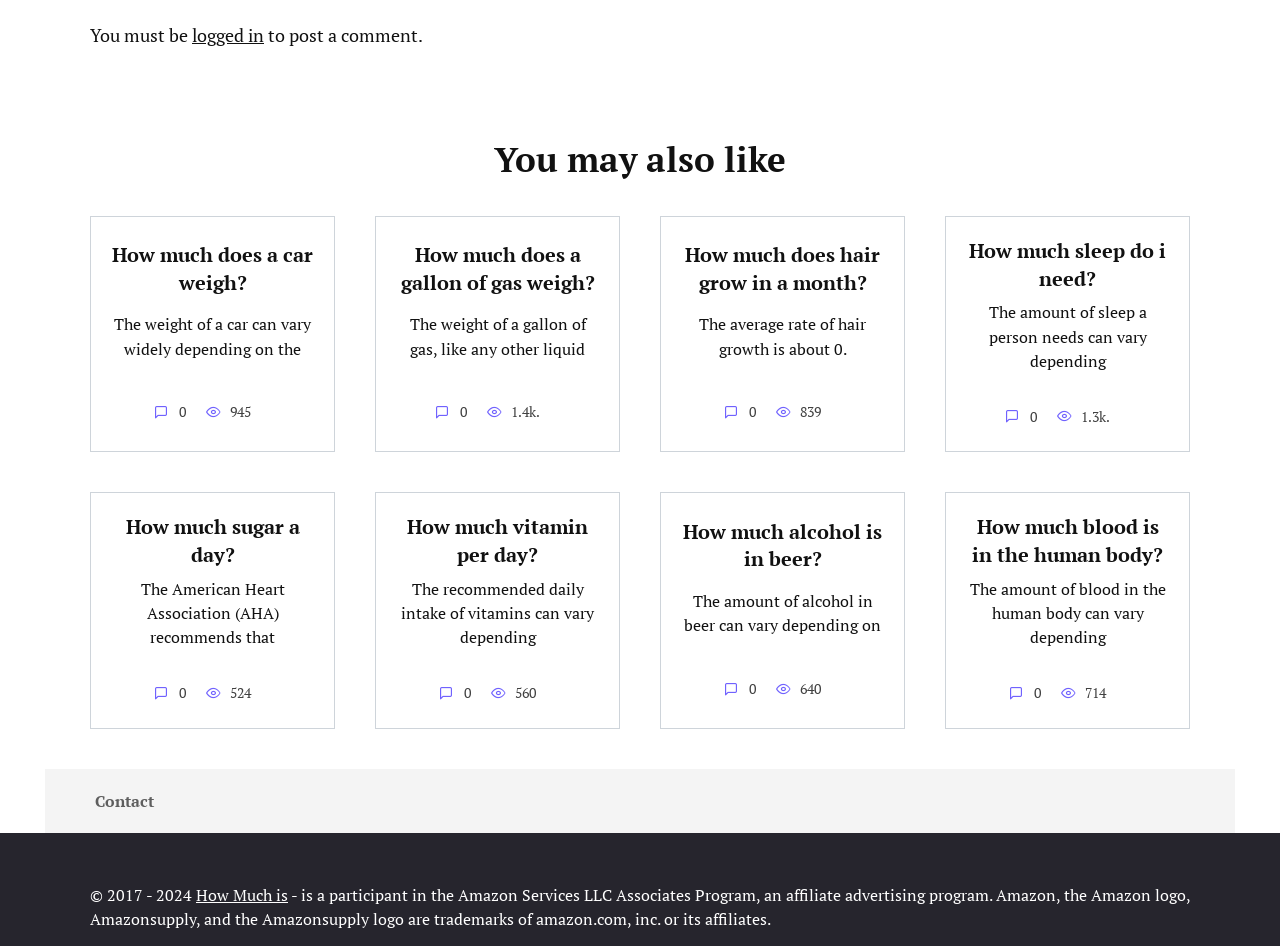Provide your answer to the question using just one word or phrase: How many links are on the webpage?

9